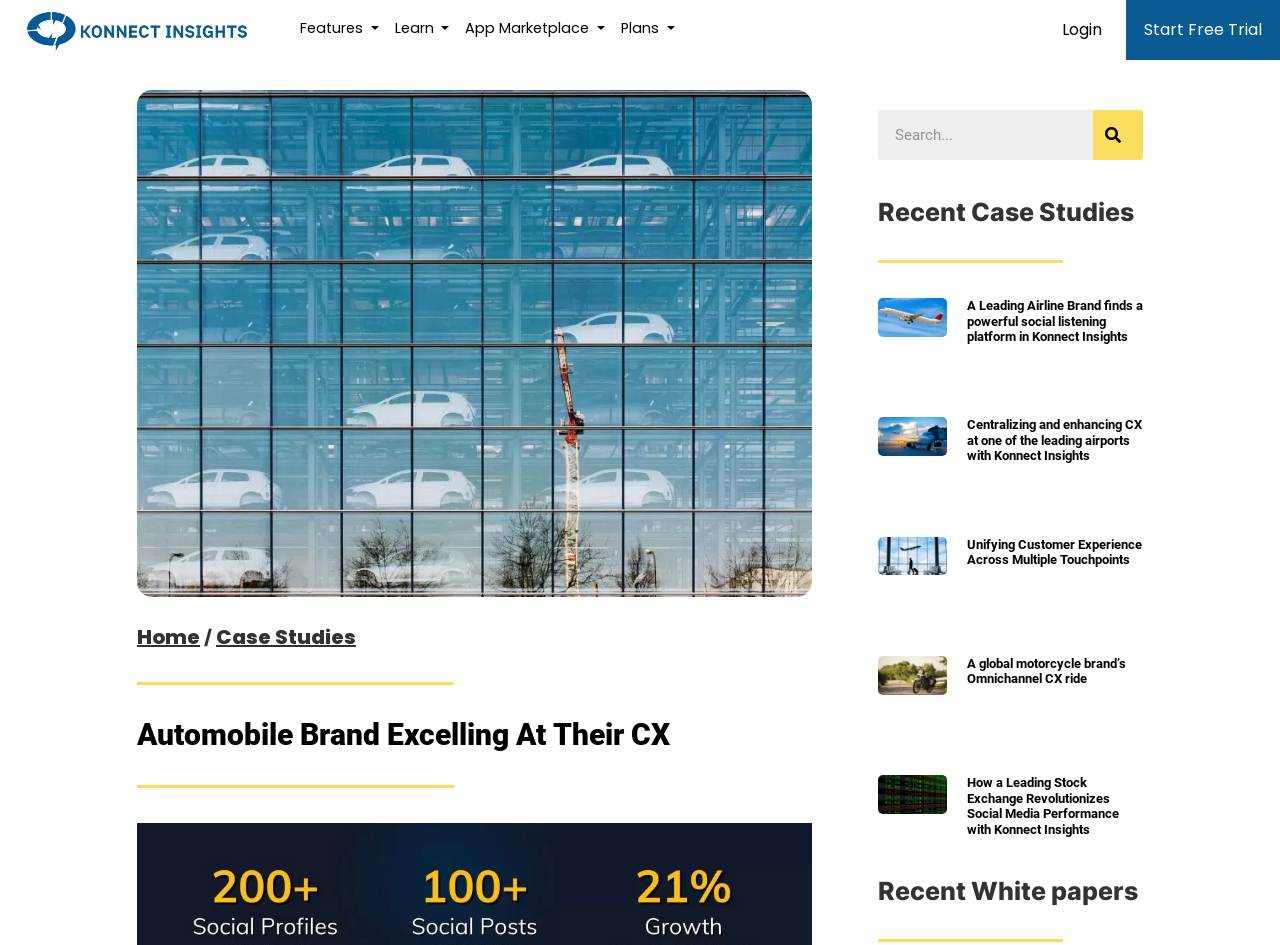Identify the coordinates of the bounding box for the element that must be clicked to accomplish the instruction: "Explore the 'App Marketplace'".

[0.357, 0.011, 0.479, 0.051]